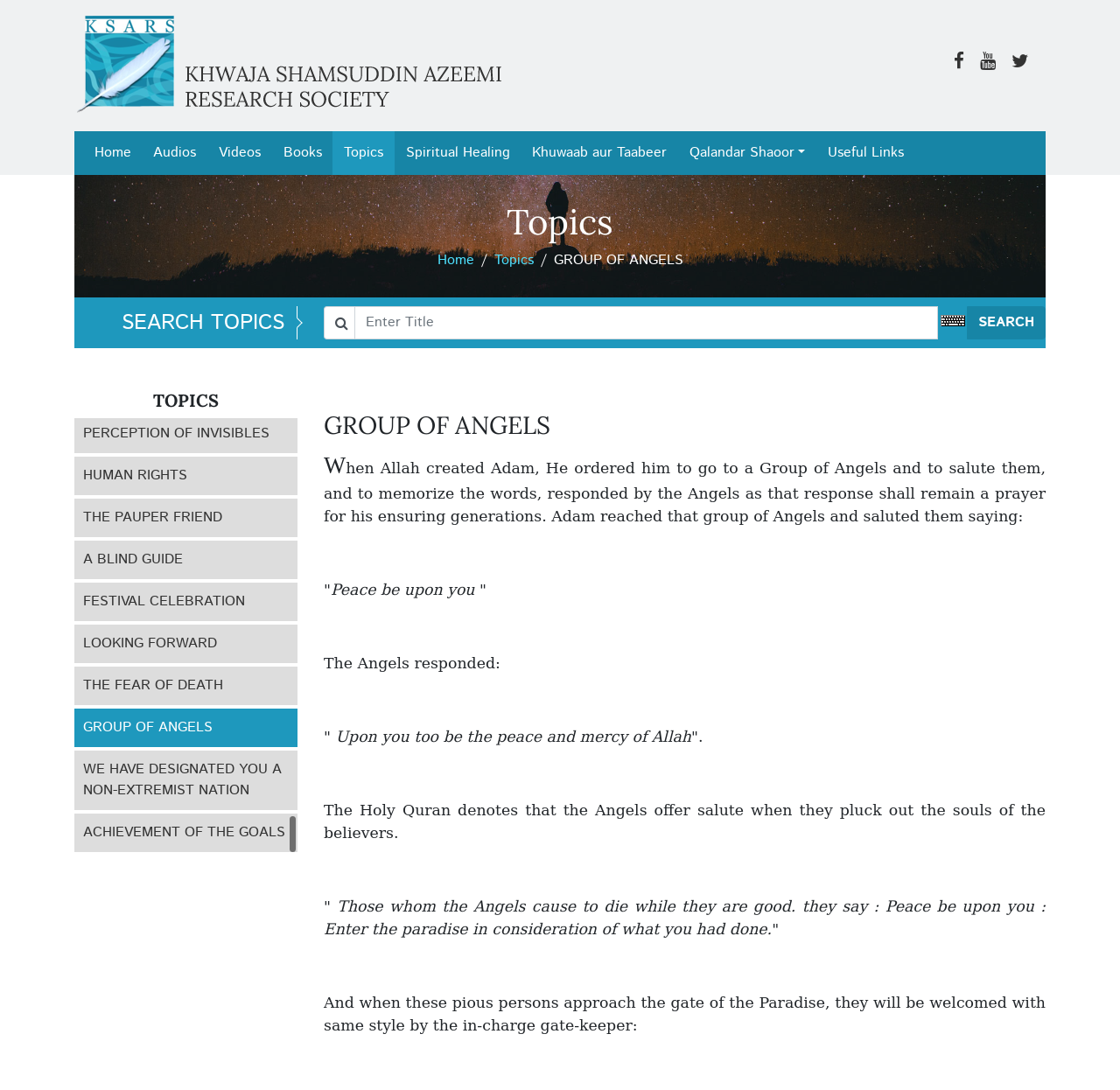Please determine the bounding box coordinates of the element to click in order to execute the following instruction: "Click the login button". The coordinates should be four float numbers between 0 and 1, specified as [left, top, right, bottom].

None